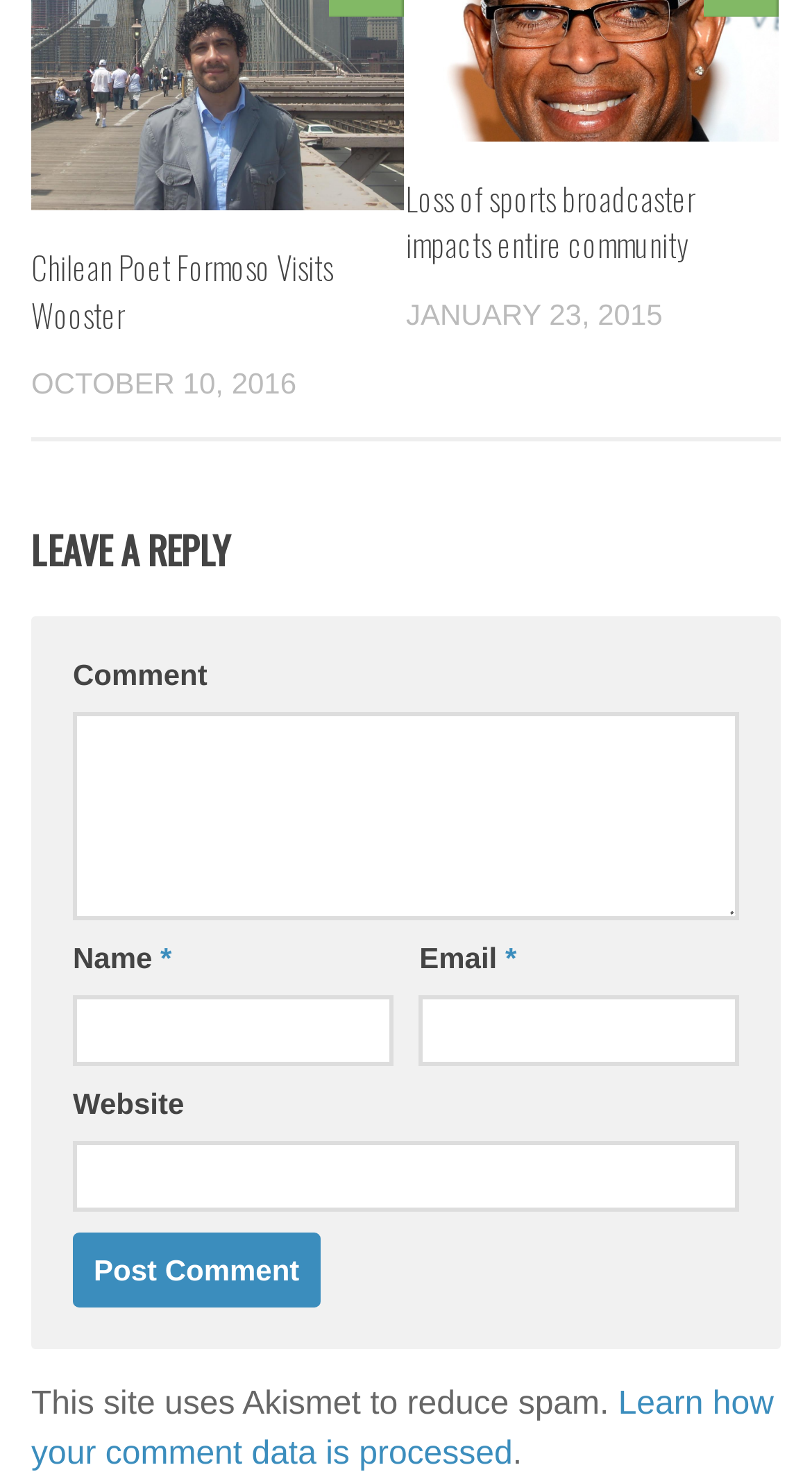What is the title of the first article?
Refer to the image and provide a concise answer in one word or phrase.

Chilean Poet Formoso Visits Wooster